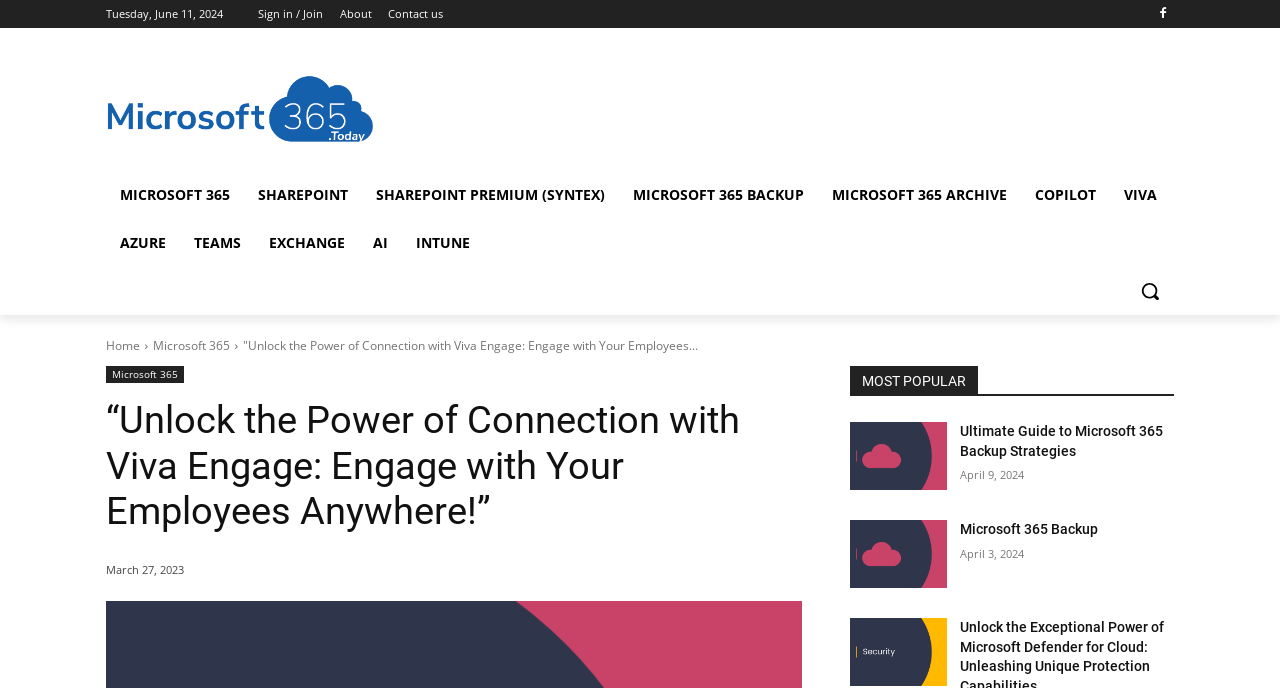What is the date displayed at the top of the page?
Refer to the image and provide a concise answer in one word or phrase.

Tuesday, June 11, 2024